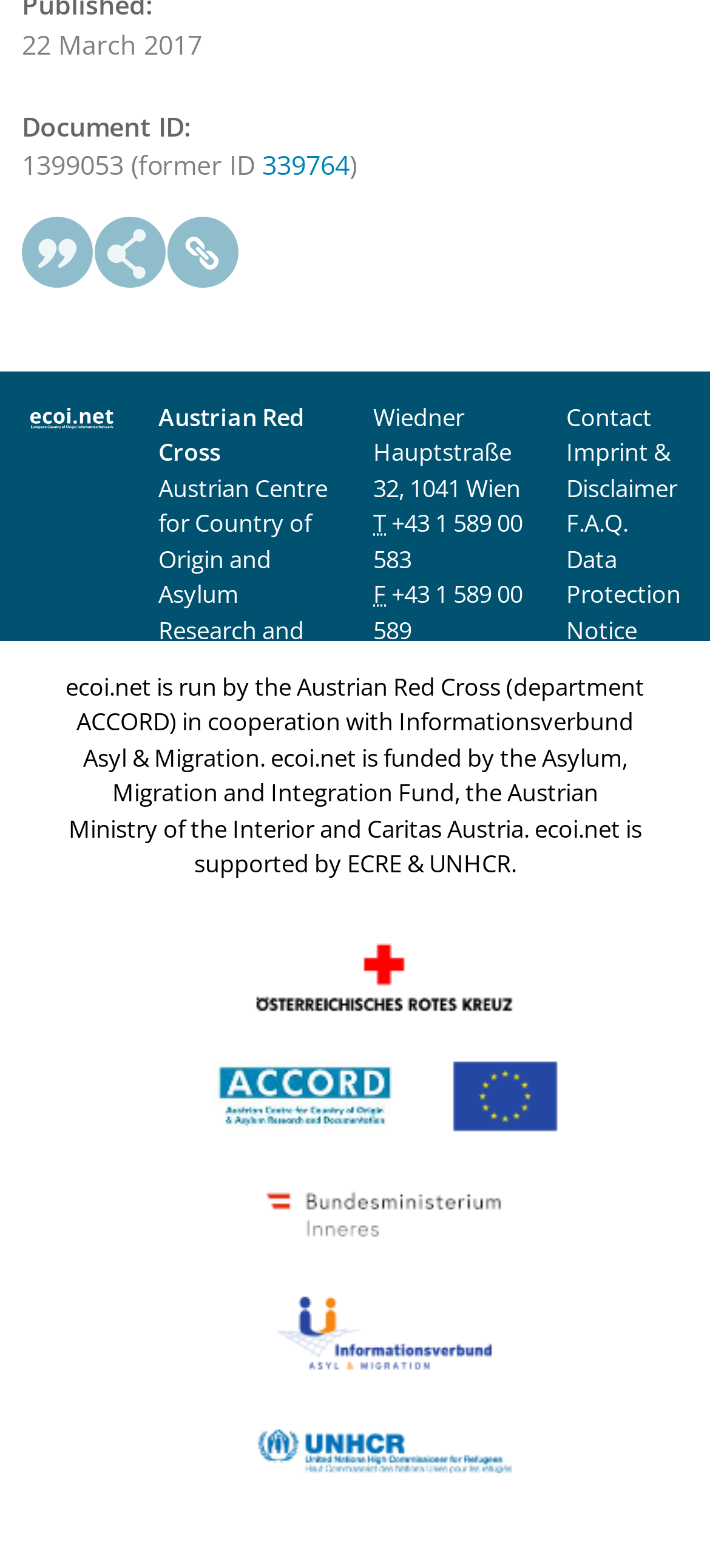Identify the bounding box of the HTML element described here: "339764". Provide the coordinates as four float numbers between 0 and 1: [left, top, right, bottom].

[0.369, 0.094, 0.492, 0.116]